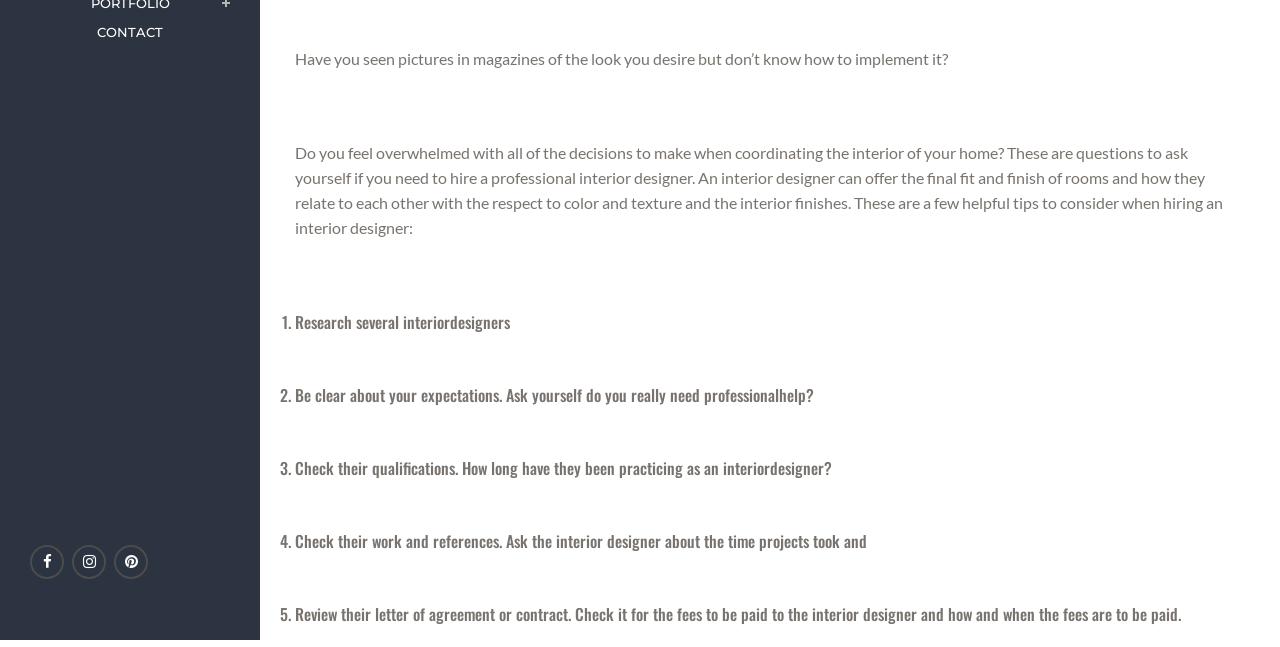Please specify the bounding box coordinates in the format (top-left x, top-left y, bottom-right x, bottom-right y), with values ranging from 0 to 1. Identify the bounding box for the UI component described as follows: Contact

[0.023, 0.027, 0.18, 0.072]